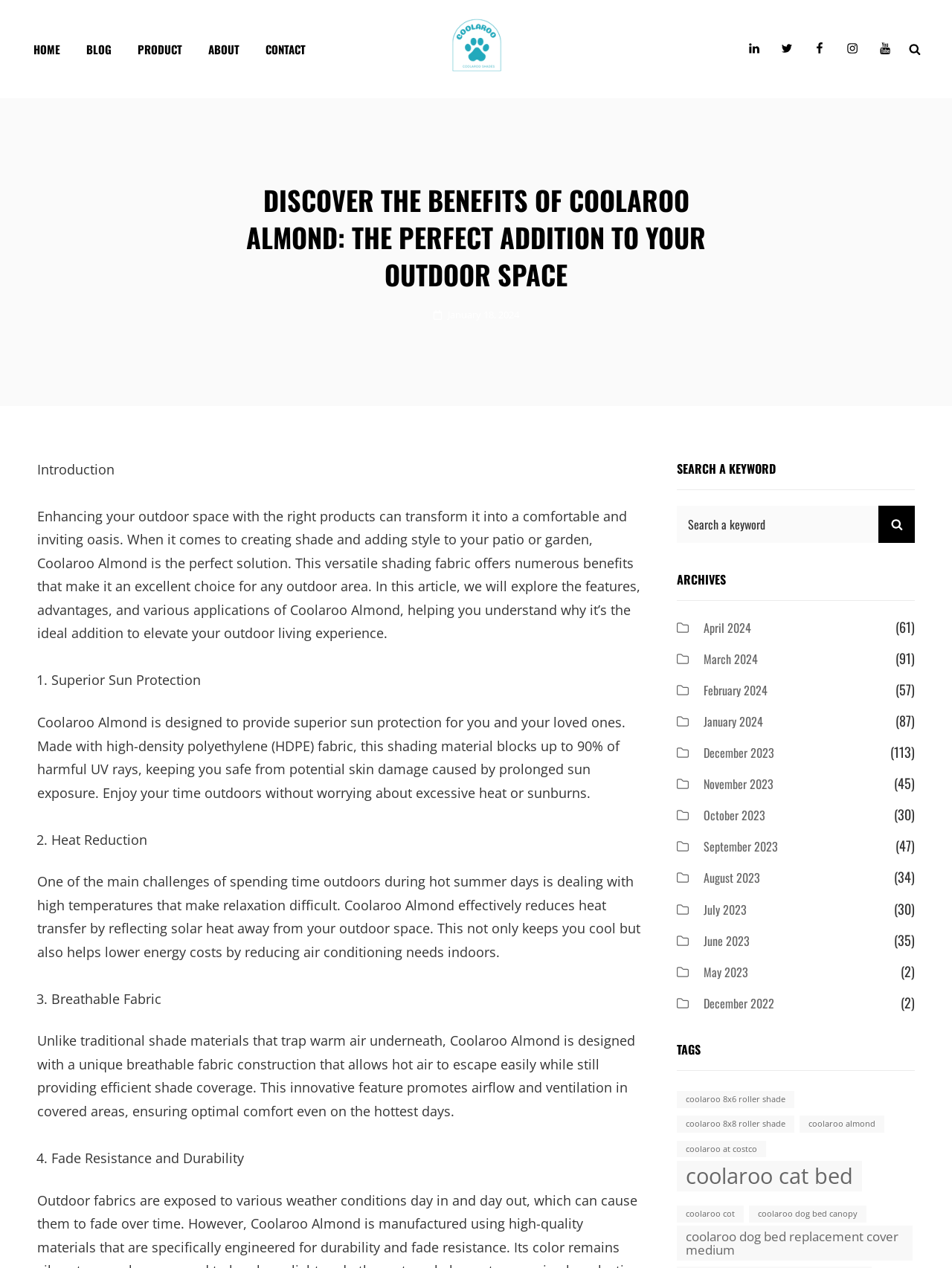Determine the bounding box coordinates of the section to be clicked to follow the instruction: "Click on the HOME link". The coordinates should be given as four float numbers between 0 and 1, formatted as [left, top, right, bottom].

[0.023, 0.027, 0.075, 0.051]